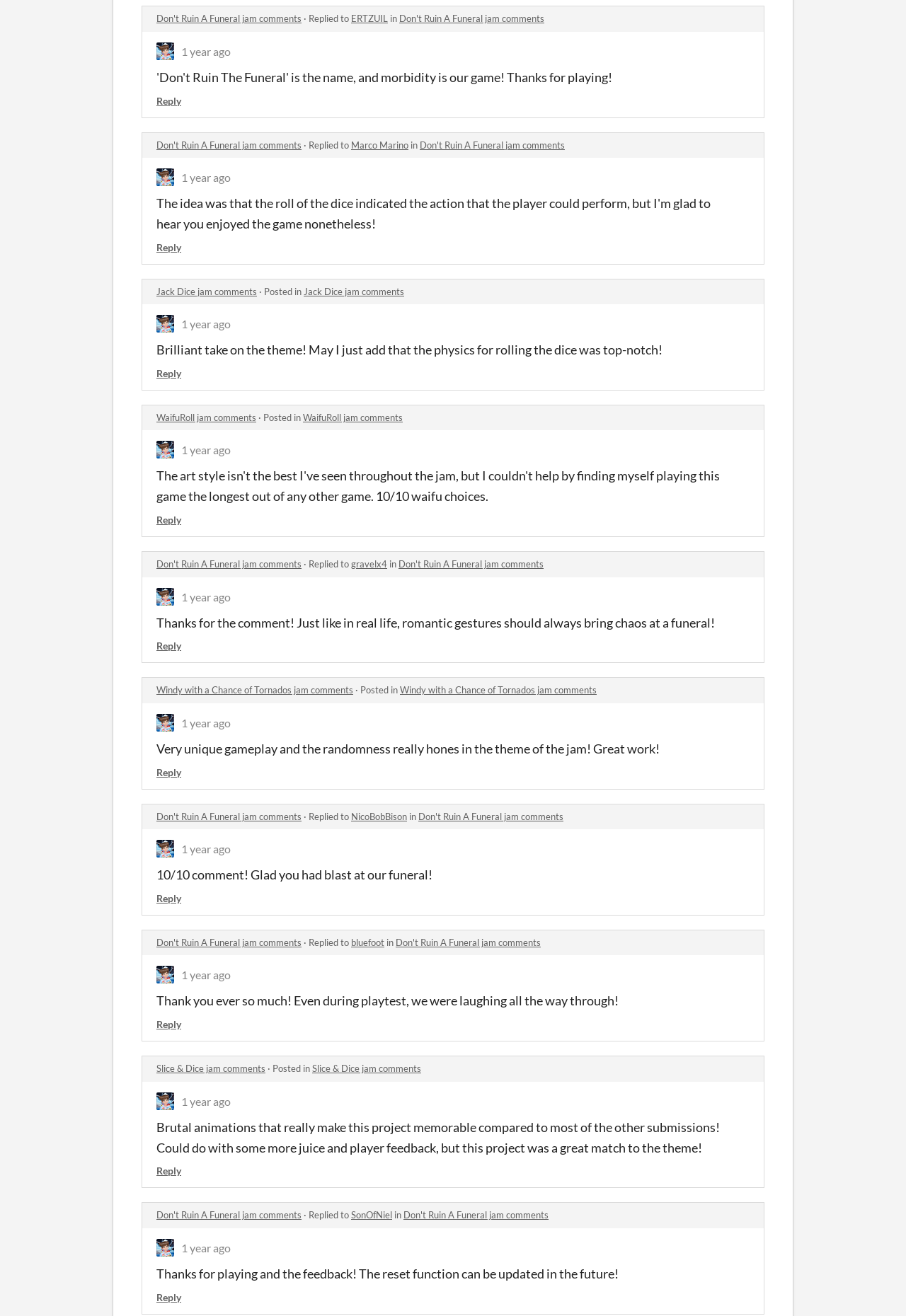Answer the question below with a single word or a brief phrase: 
What is the username of the person who replied to 'ERTZUIL'?

Marco Marino